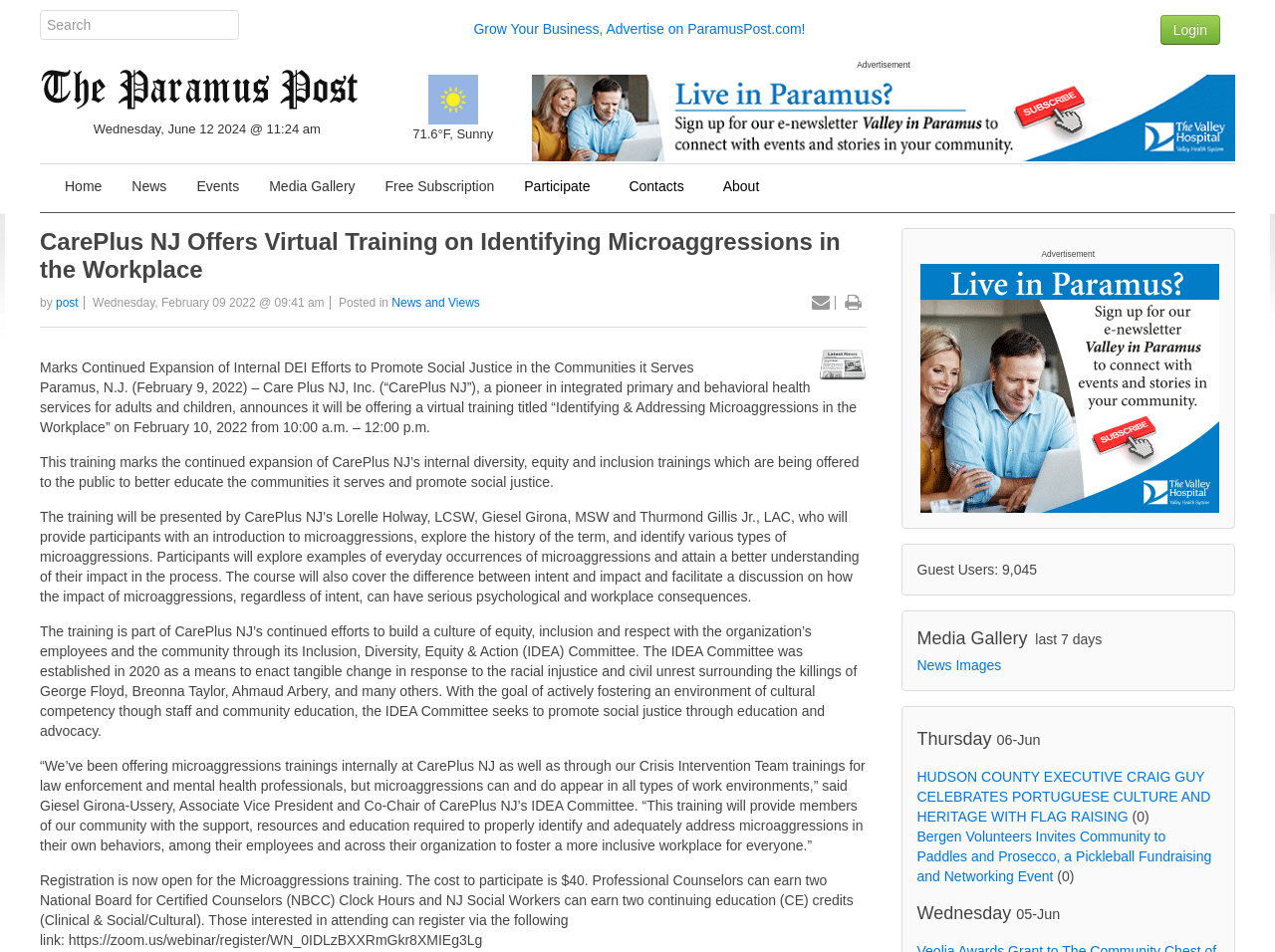Please determine the bounding box coordinates of the element's region to click for the following instruction: "Participate".

[0.411, 0.188, 0.463, 0.204]